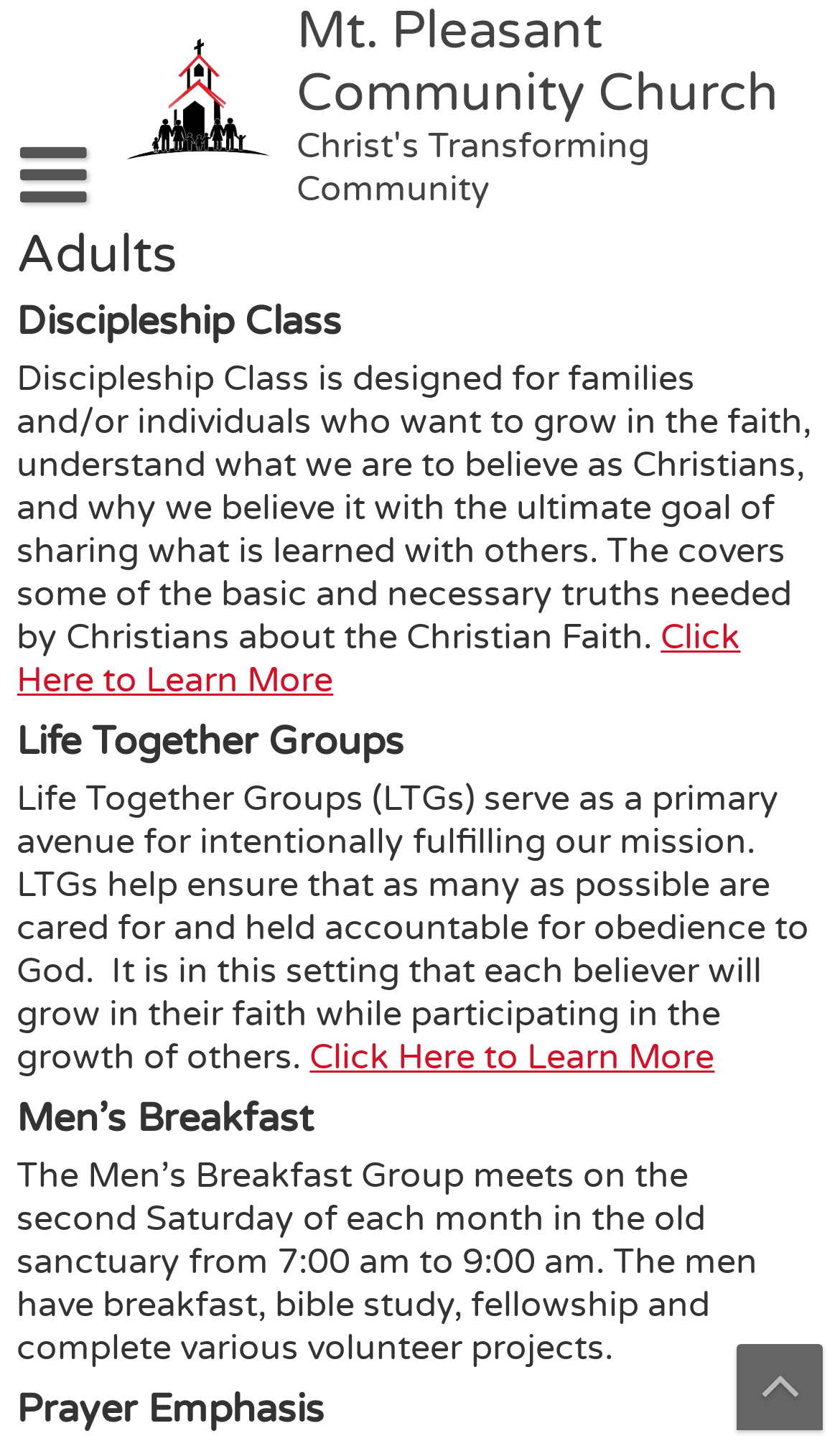Please answer the following question using a single word or phrase: 
What is the name of the community church?

Mt. Pleasant Community Church